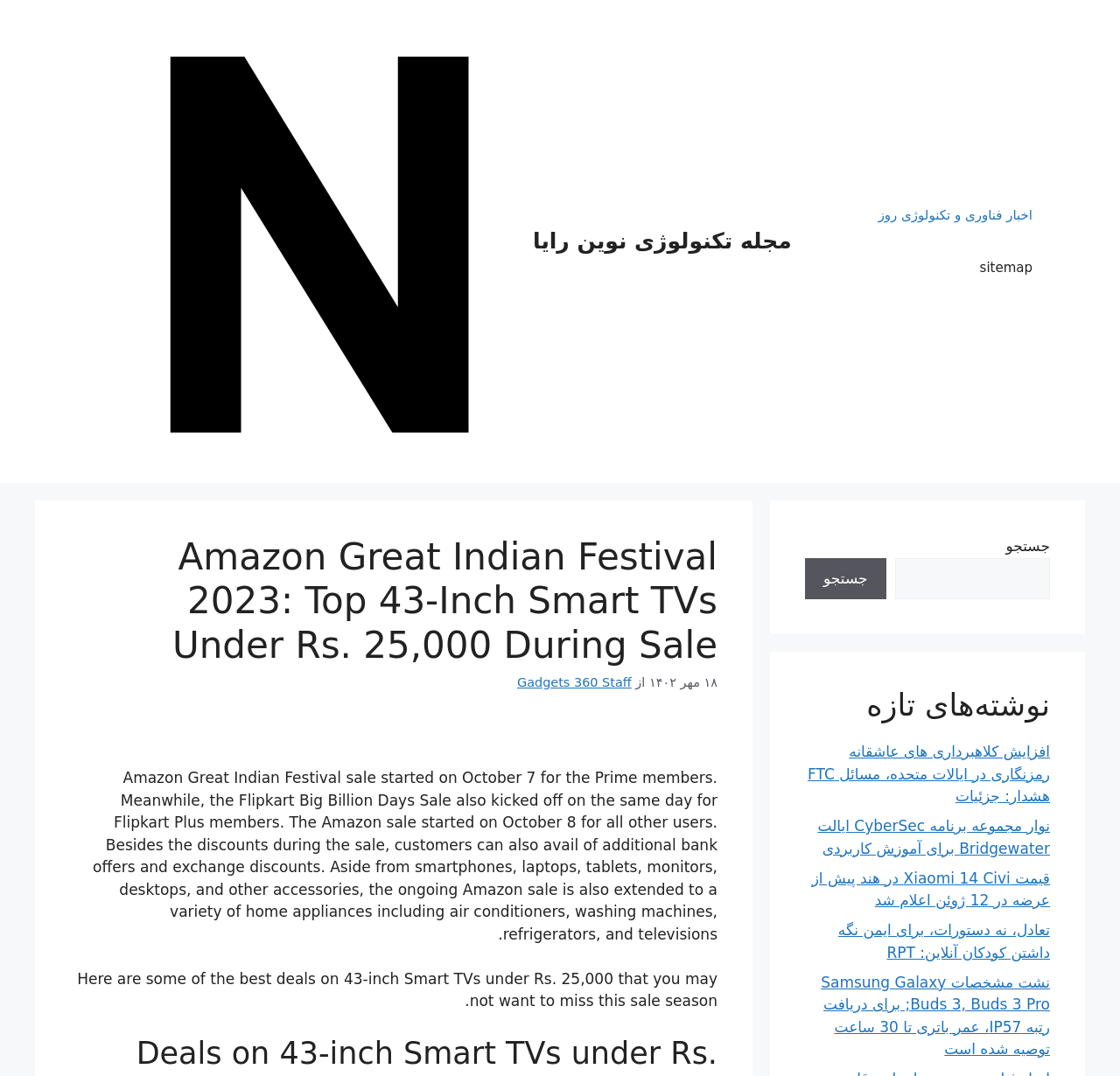Determine the bounding box coordinates for the HTML element described here: "Gadgets 360 Staff".

[0.462, 0.628, 0.564, 0.641]